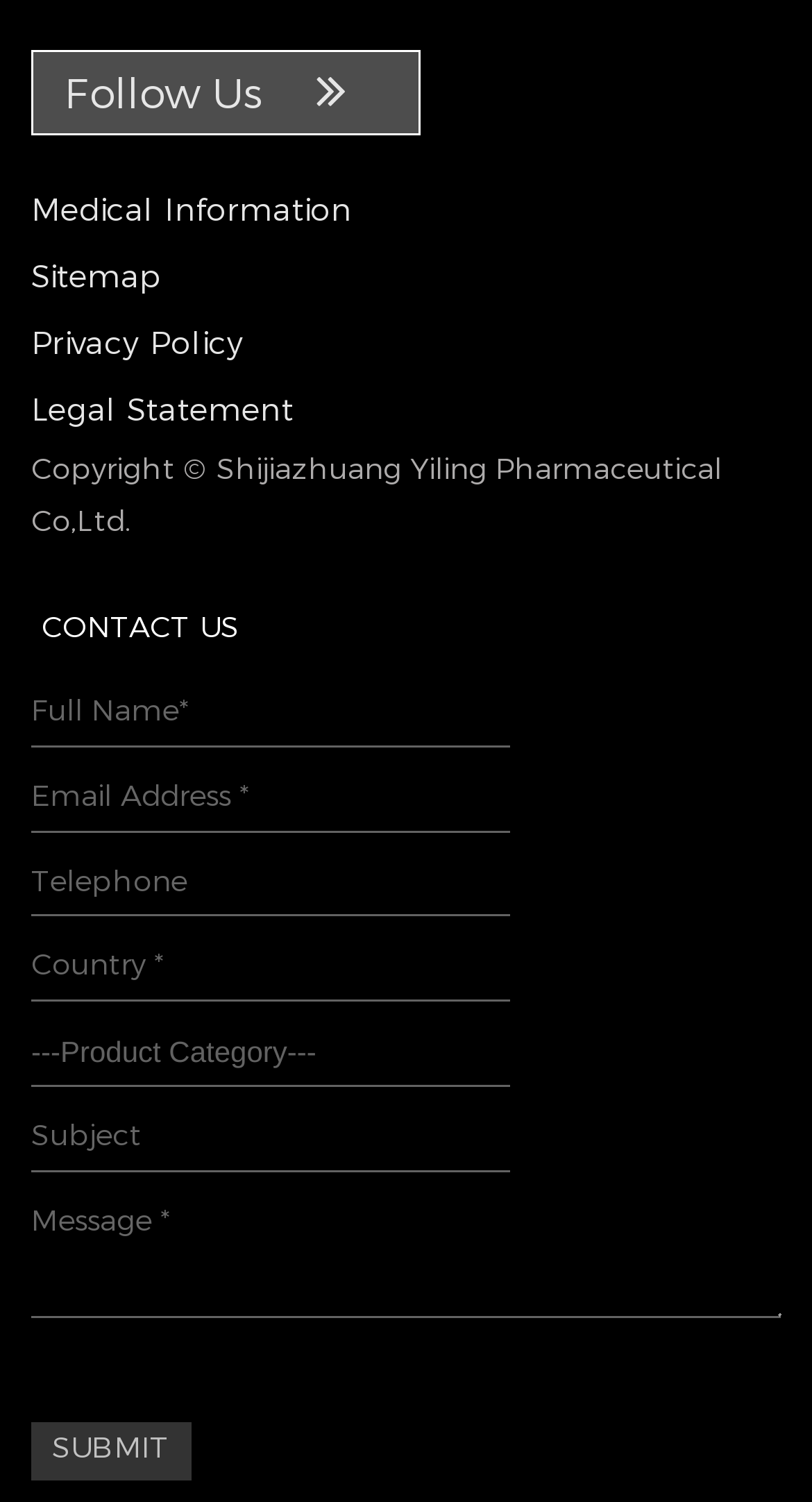Could you highlight the region that needs to be clicked to execute the instruction: "Select Country"?

[0.038, 0.681, 0.628, 0.724]